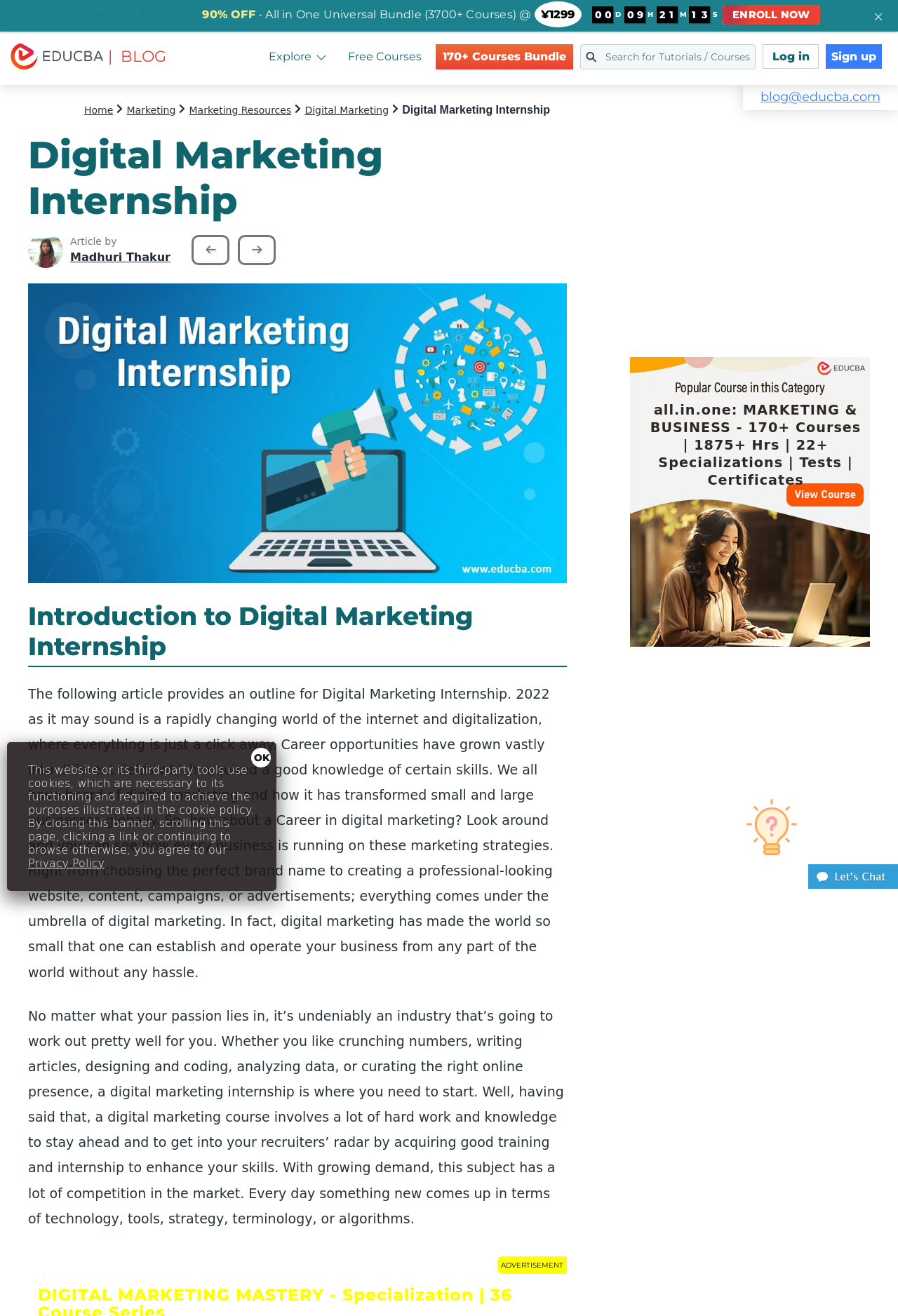Given the webpage screenshot and the description, determine the bounding box coordinates (top-left x, top-left y, bottom-right x, bottom-right y) that define the location of the UI element matching this description: Marketing Resources

[0.211, 0.079, 0.324, 0.088]